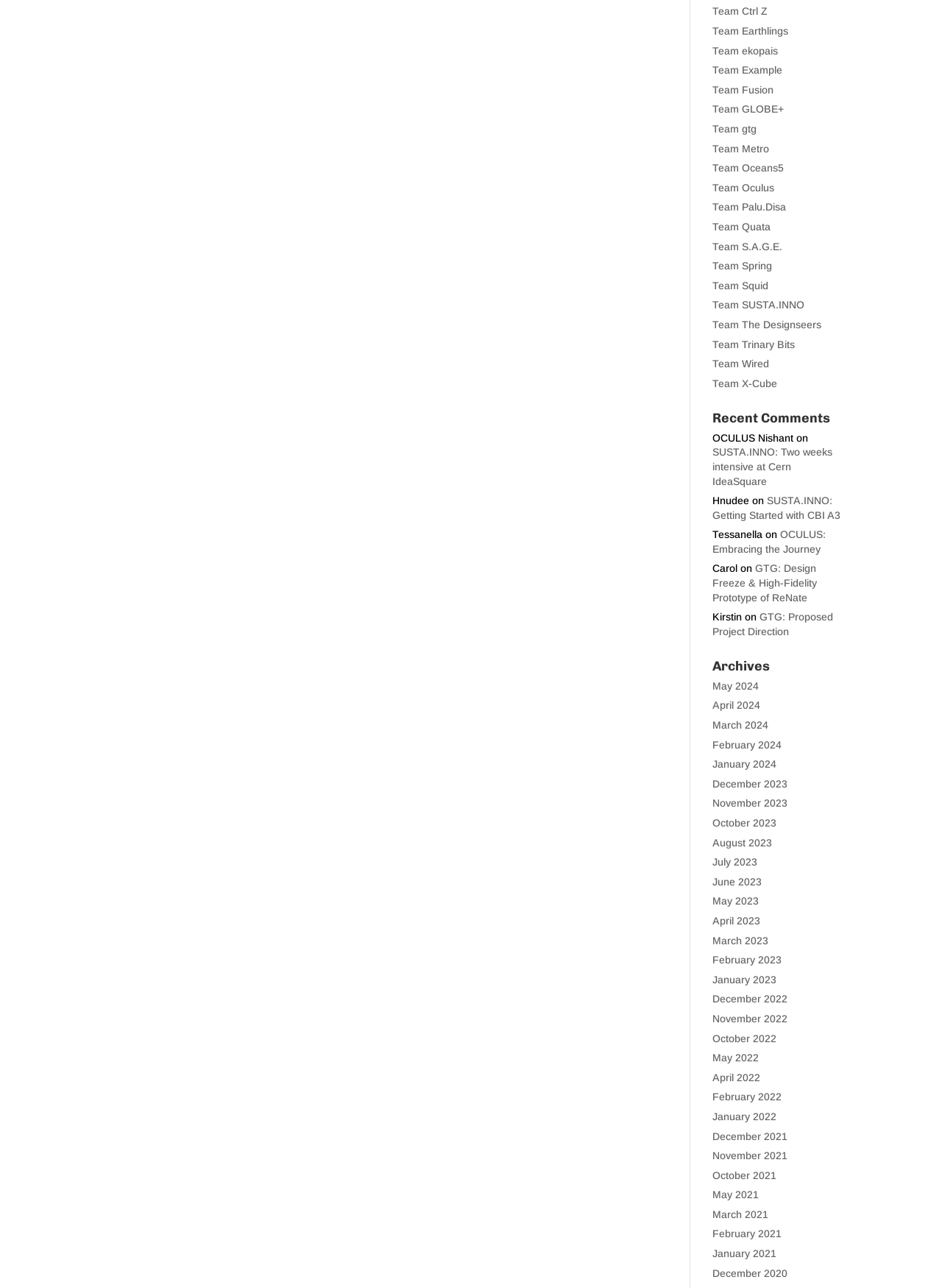Give the bounding box coordinates for the element described as: "Team Trinary Bits".

[0.756, 0.263, 0.844, 0.272]